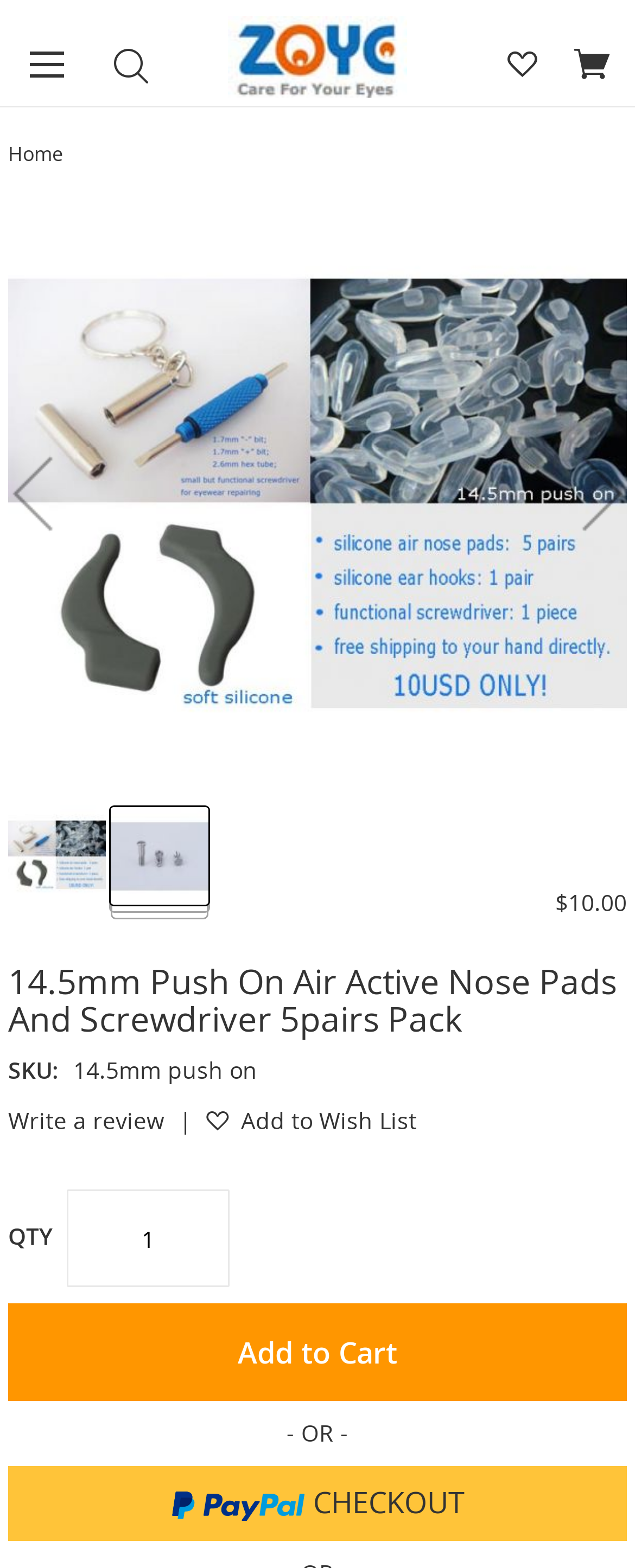Examine the screenshot and answer the question in as much detail as possible: How many quantity options are available?

I found the quantity options by looking at the spinbutton element labeled 'QTY', which allows users to select a quantity from 0 to unlimited.